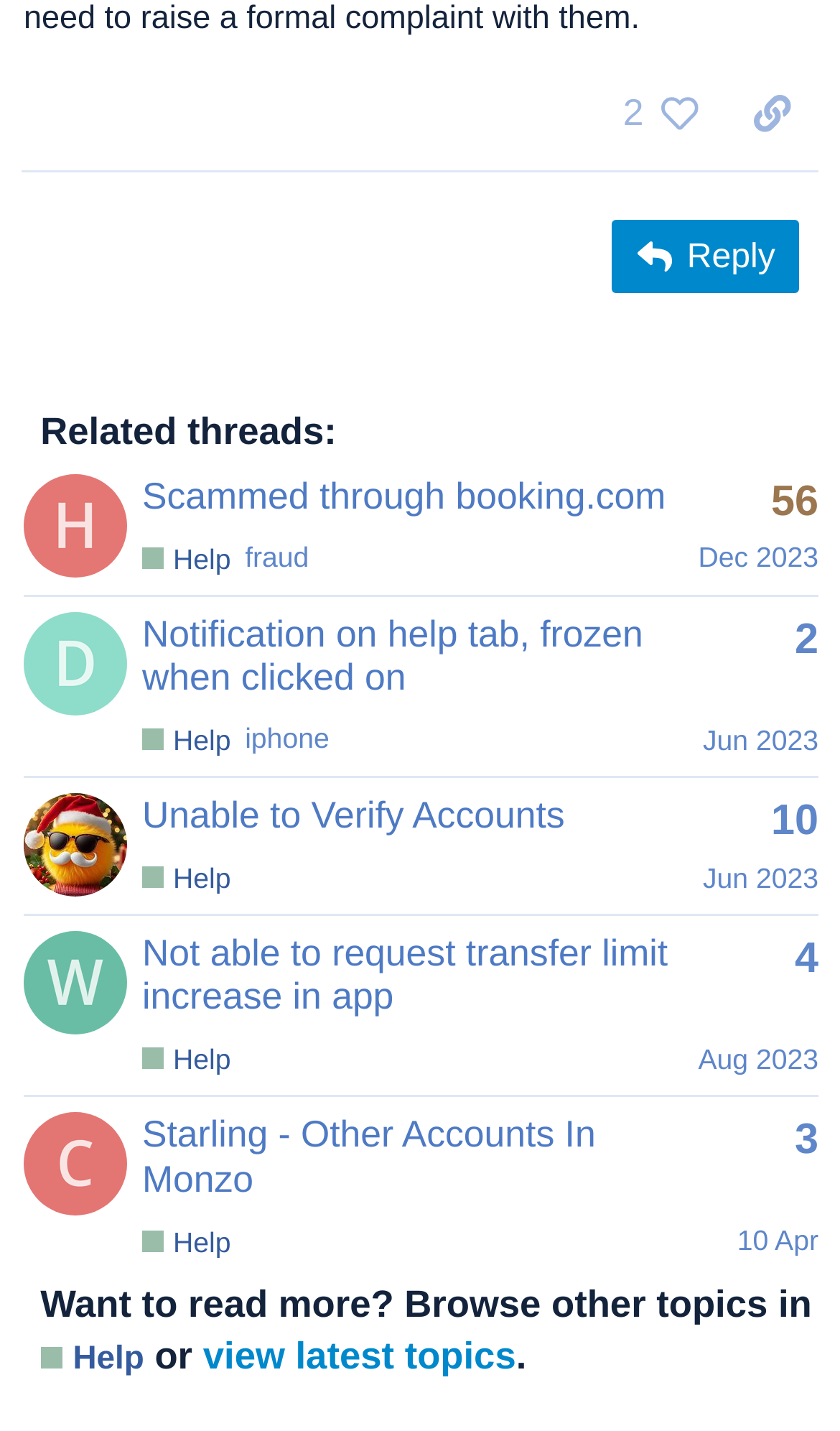Provide the bounding box coordinates of the HTML element described by the text: "aria-label="drouche471's profile, latest poster"". The coordinates should be in the format [left, top, right, bottom] with values between 0 and 1.

[0.028, 0.45, 0.151, 0.475]